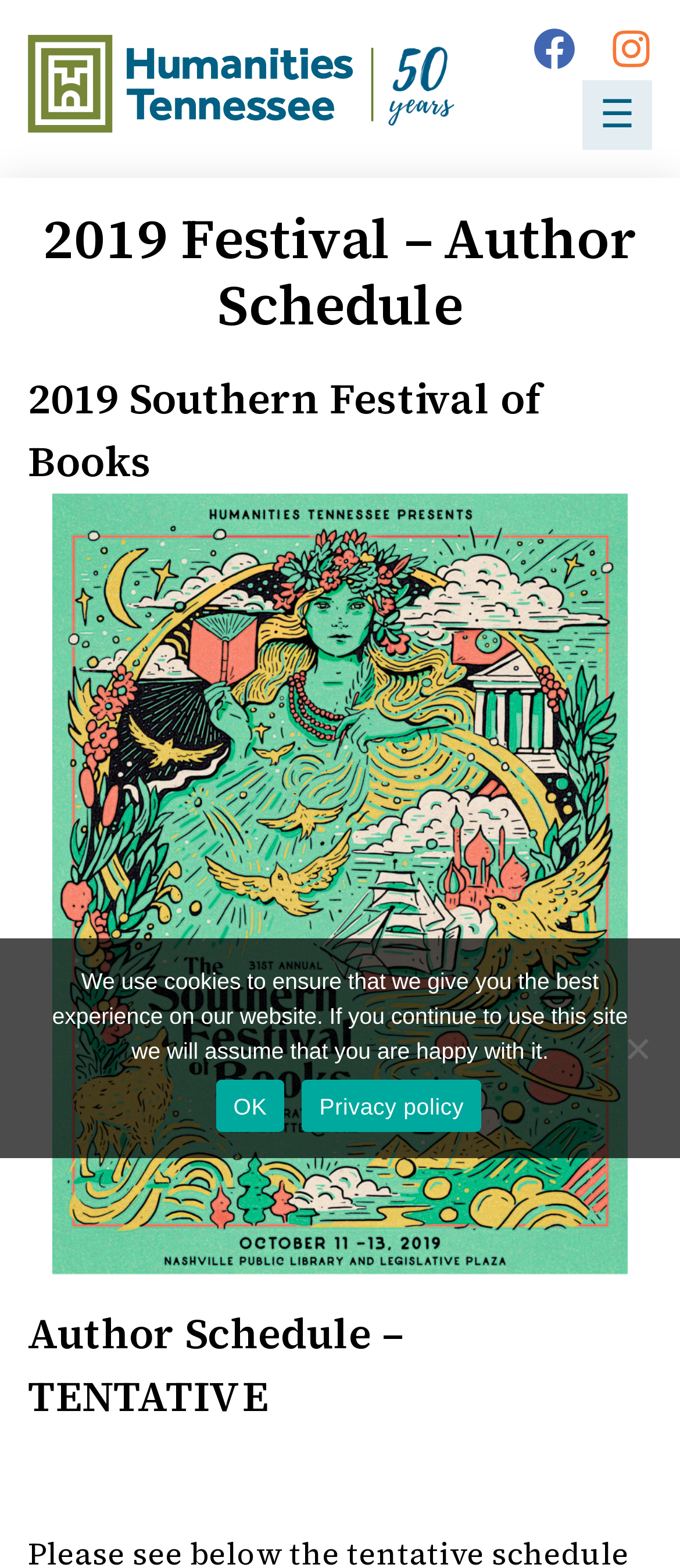Please give a short response to the question using one word or a phrase:
Is the author schedule finalized?

No